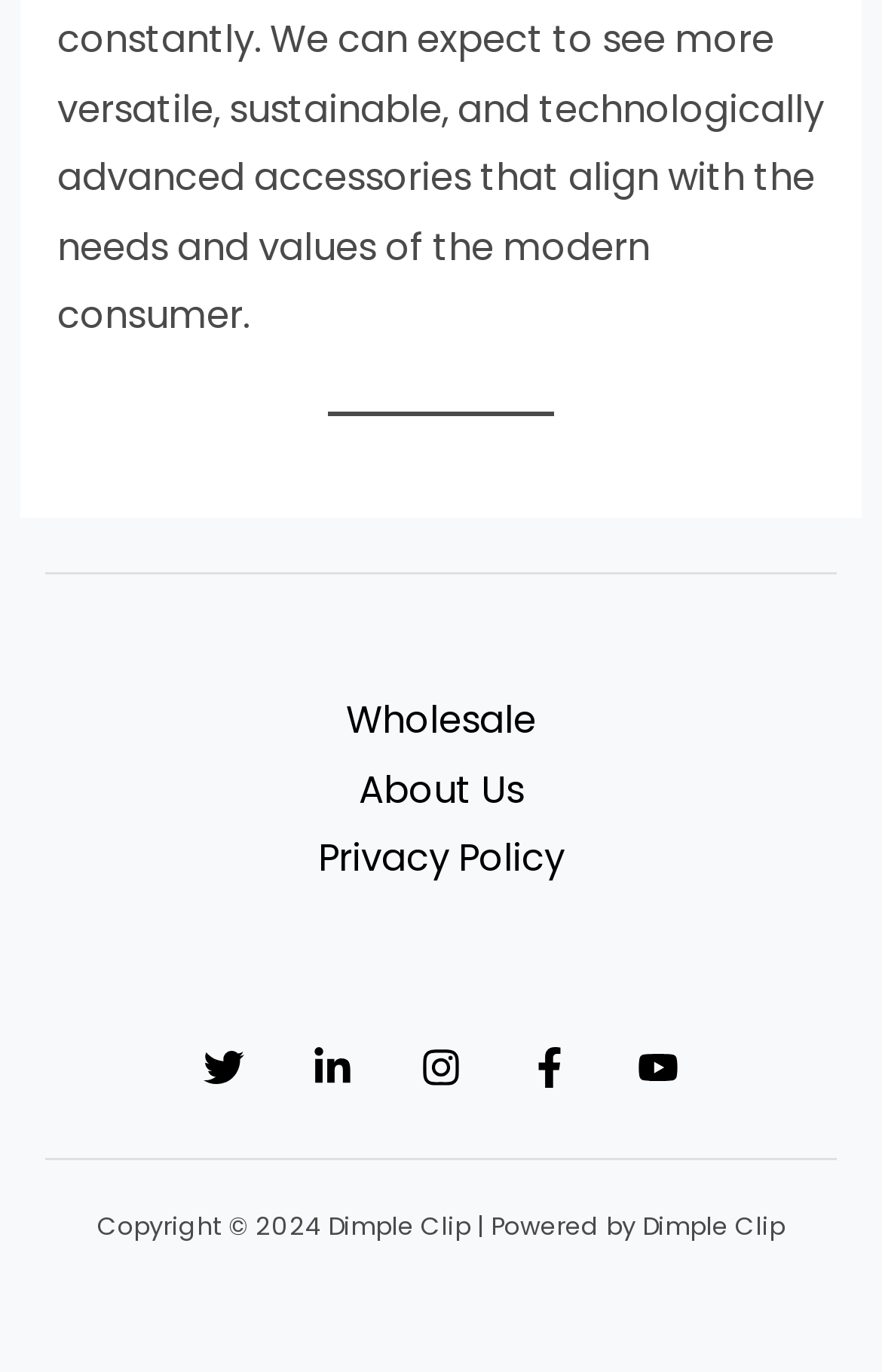Determine the bounding box coordinates (top-left x, top-left y, bottom-right x, bottom-right y) of the UI element described in the following text: aria-label="Linkedin"

[0.354, 0.764, 0.4, 0.793]